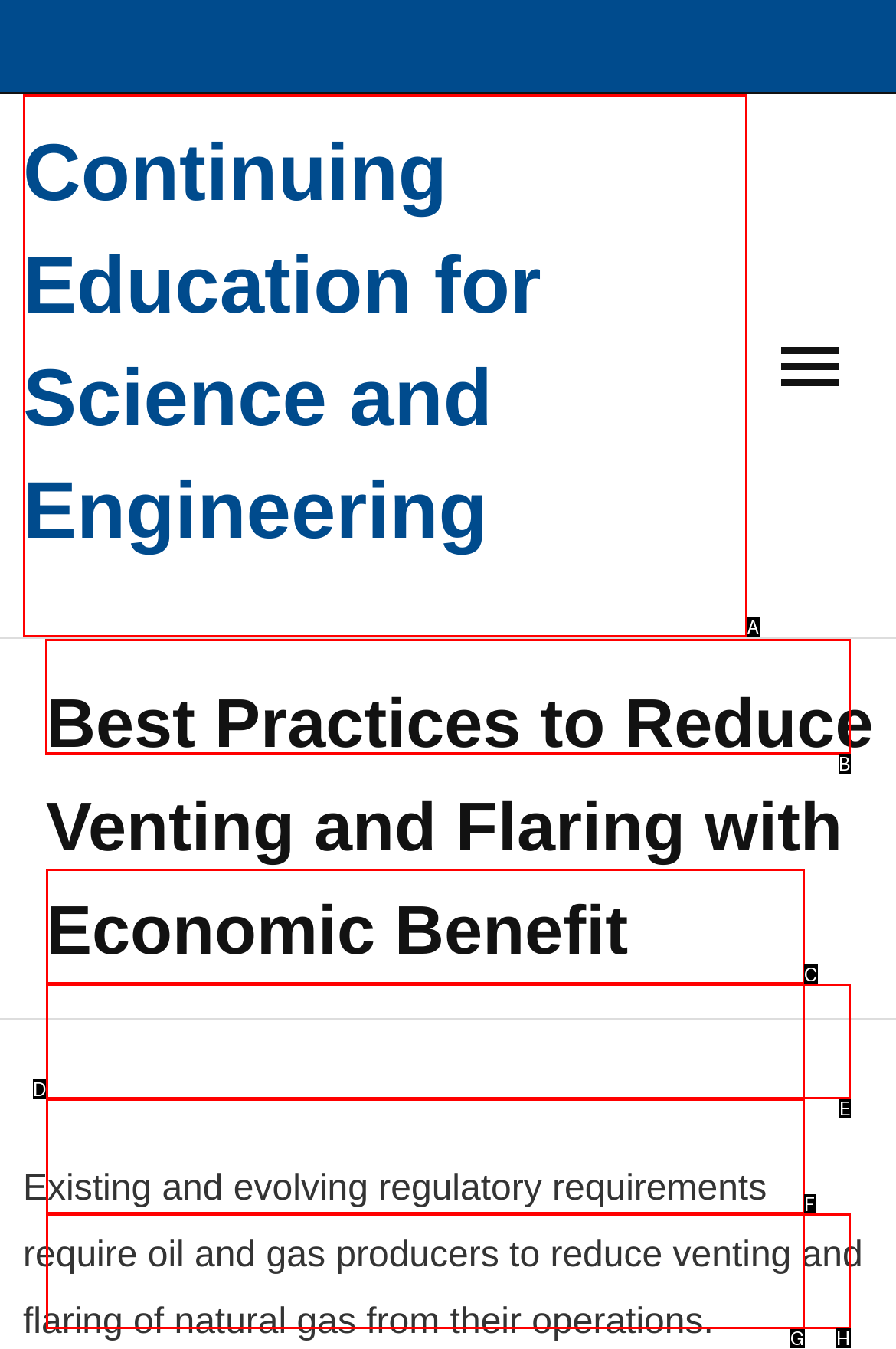Determine the letter of the element you should click to carry out the task: View About page
Answer with the letter from the given choices.

B